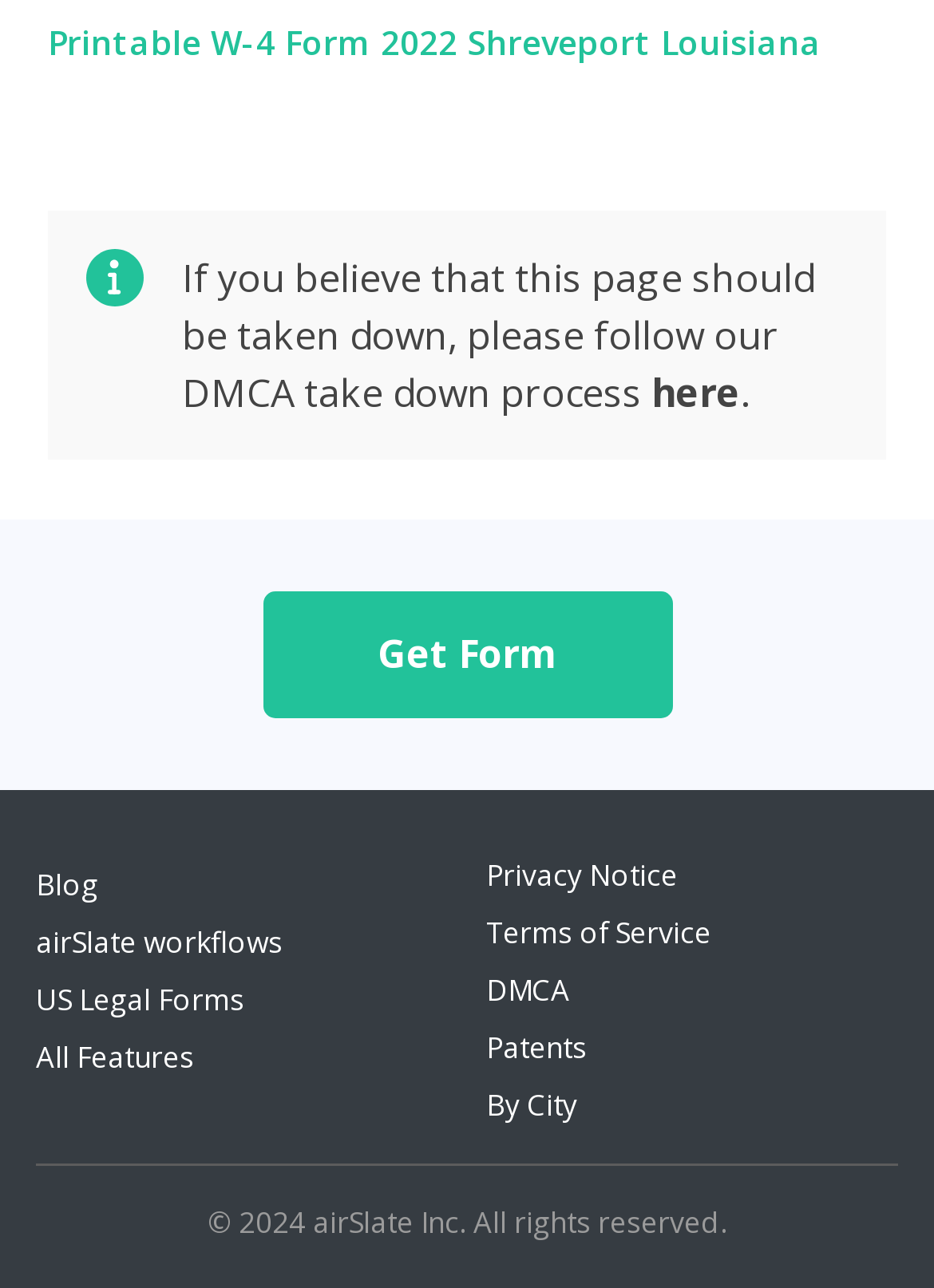Locate the bounding box coordinates of the clickable area needed to fulfill the instruction: "View Sales Mastery page".

None